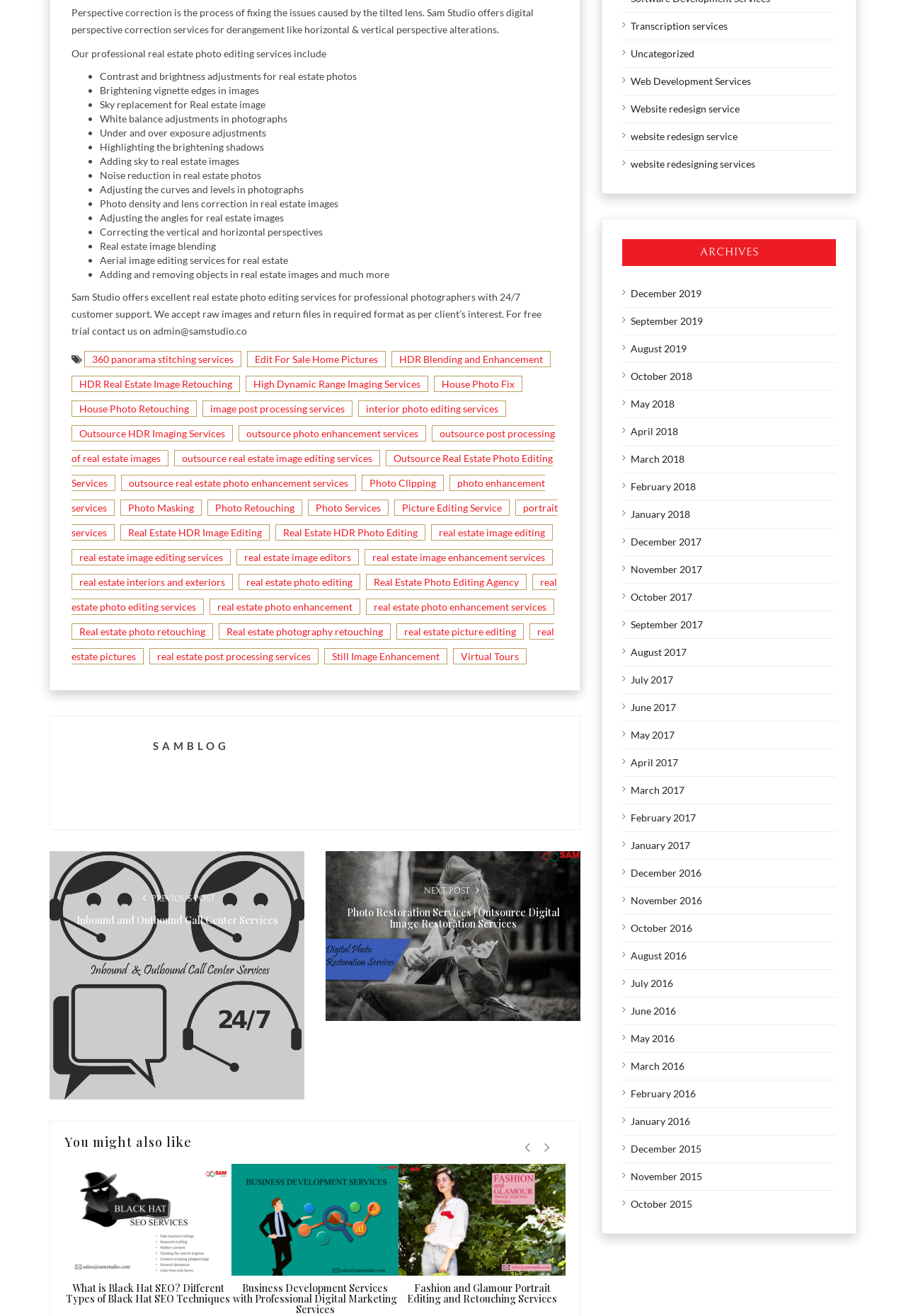How can I contact Sam Studio for a free trial?
Your answer should be a single word or phrase derived from the screenshot.

admin@samstudio.co